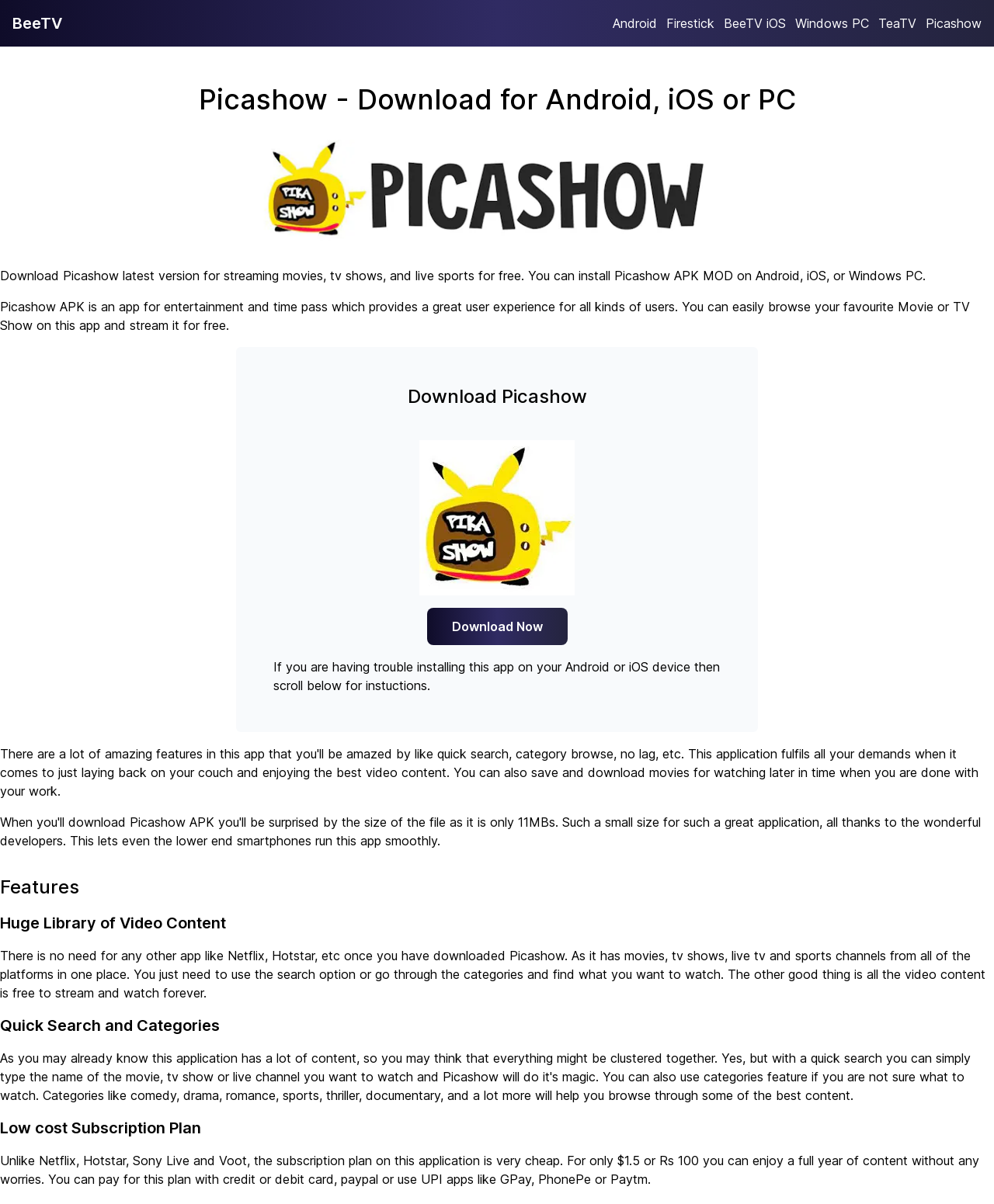Please identify the bounding box coordinates of the element I should click to complete this instruction: 'Check out Windows PC version'. The coordinates should be given as four float numbers between 0 and 1, like this: [left, top, right, bottom].

[0.8, 0.013, 0.874, 0.026]